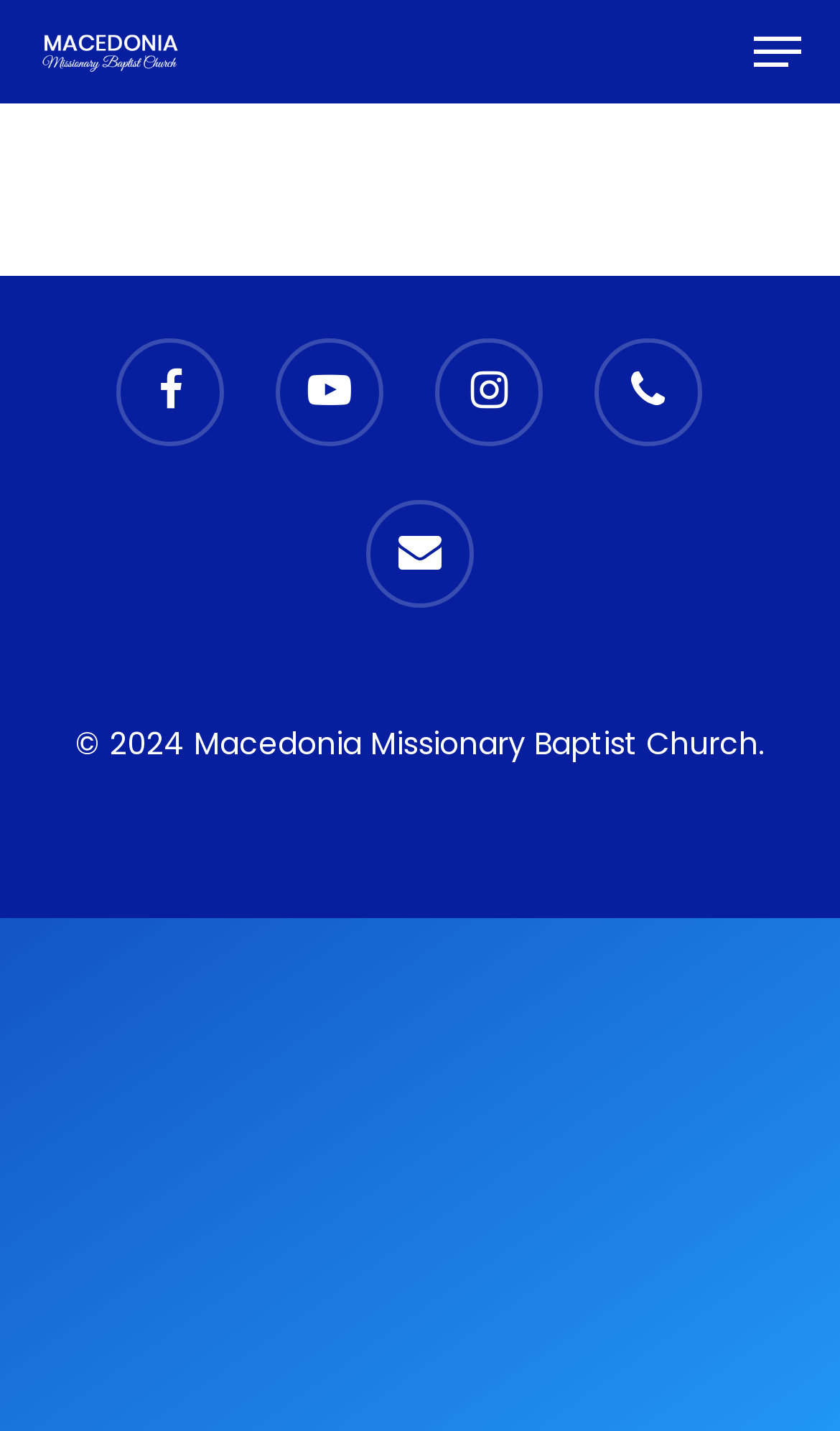What is the copyright year?
Kindly offer a detailed explanation using the data available in the image.

I found the copyright year by looking at the StaticText element with the text '© 2024 Macedonia Missionary Baptist Church.' which is located at the bottom of the webpage.